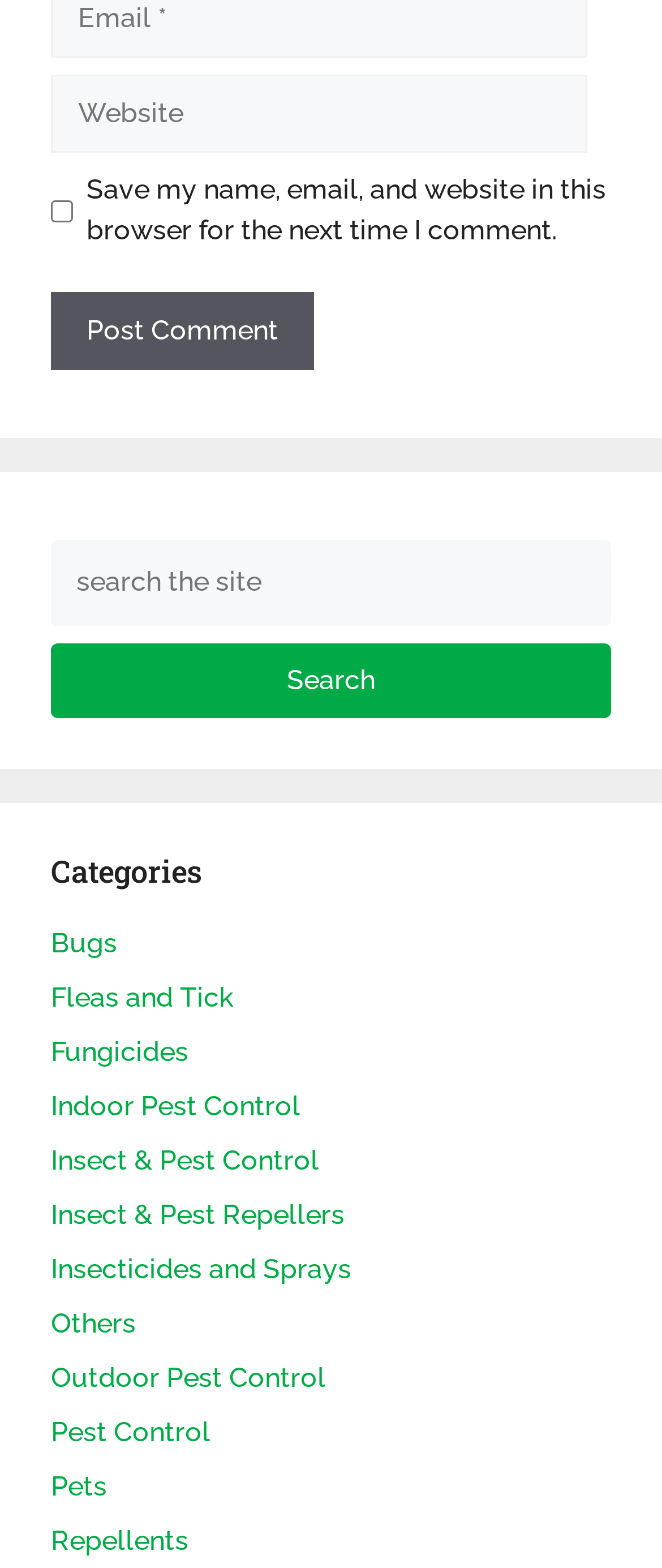Kindly determine the bounding box coordinates for the area that needs to be clicked to execute this instruction: "Search".

[0.077, 0.41, 0.923, 0.458]